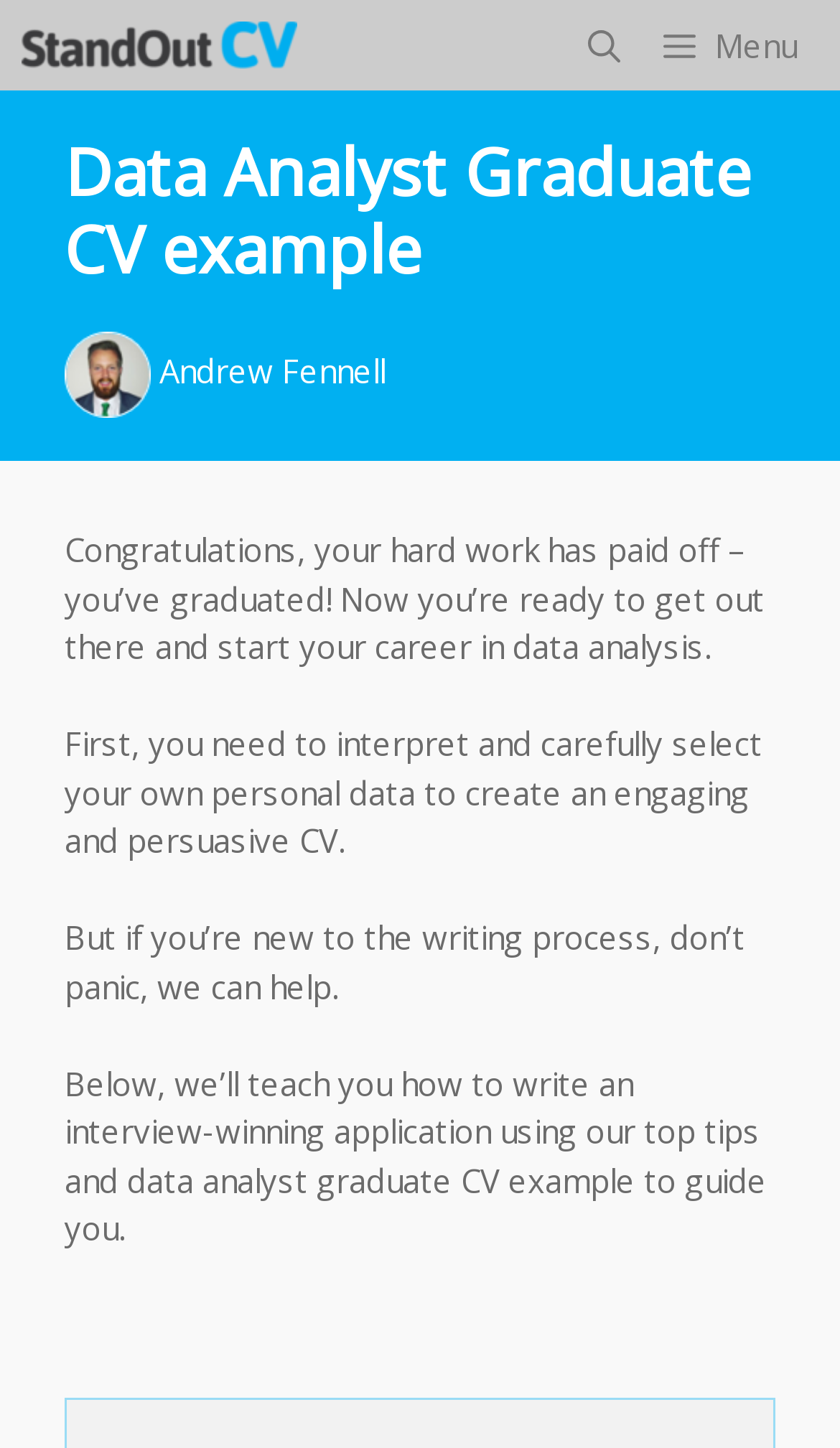Give a short answer using one word or phrase for the question:
What is the tone of the webpage?

Helpful